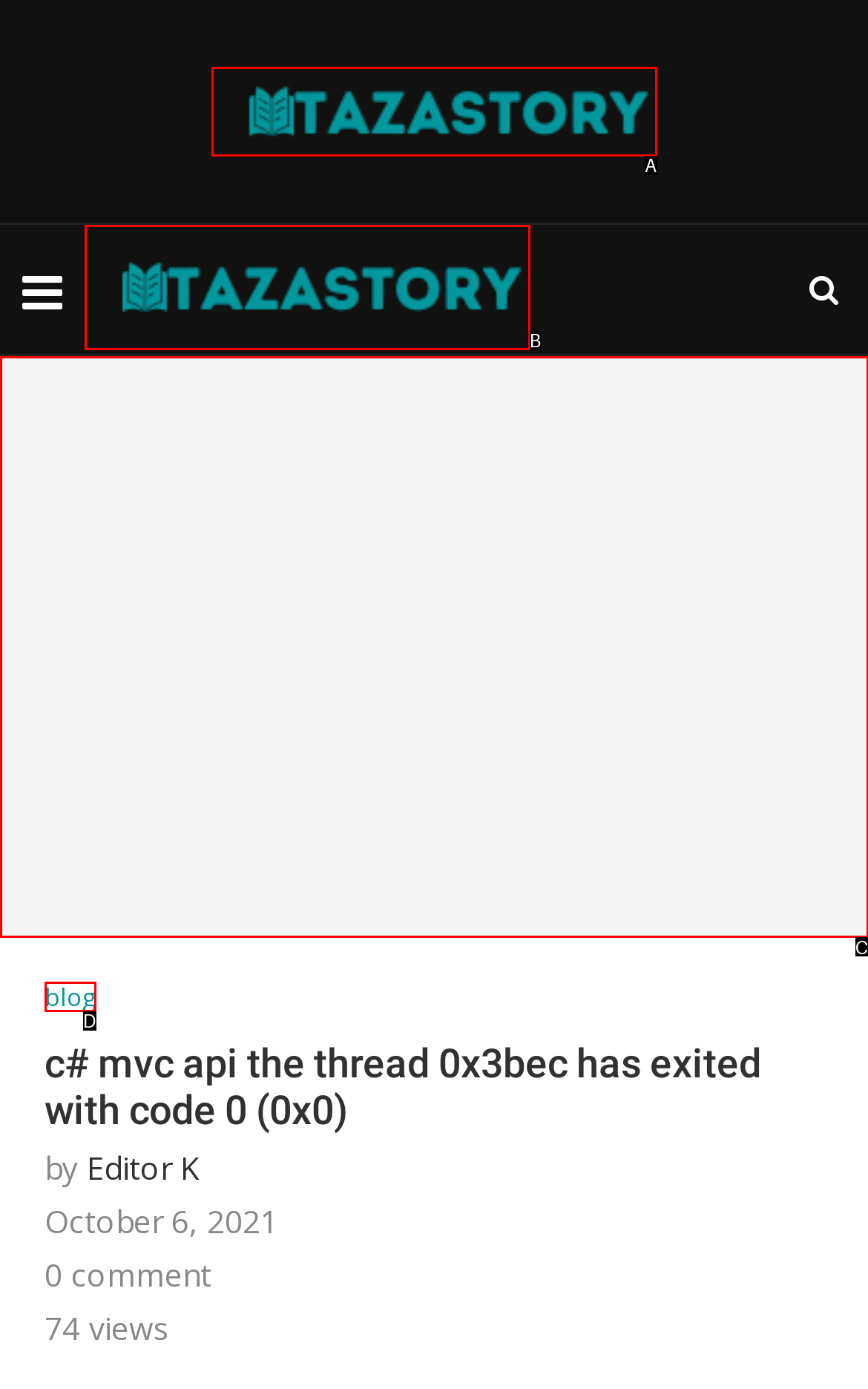Find the HTML element that corresponds to the description: blog. Indicate your selection by the letter of the appropriate option.

D